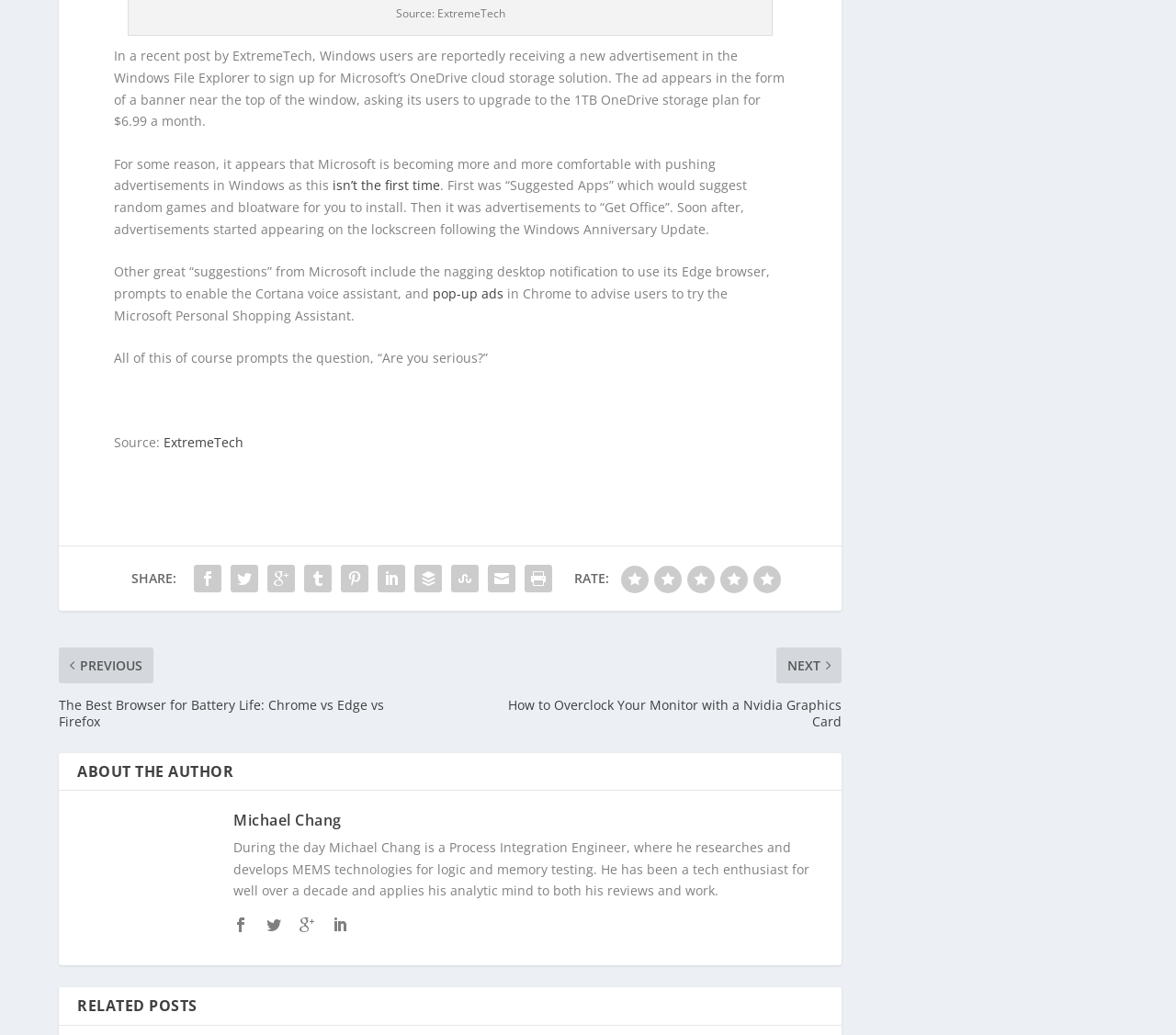Bounding box coordinates should be provided in the format (top-left x, top-left y, bottom-right x, bottom-right y) with all values between 0 and 1. Identify the bounding box for this UI element: ExtremeTech

[0.139, 0.419, 0.207, 0.436]